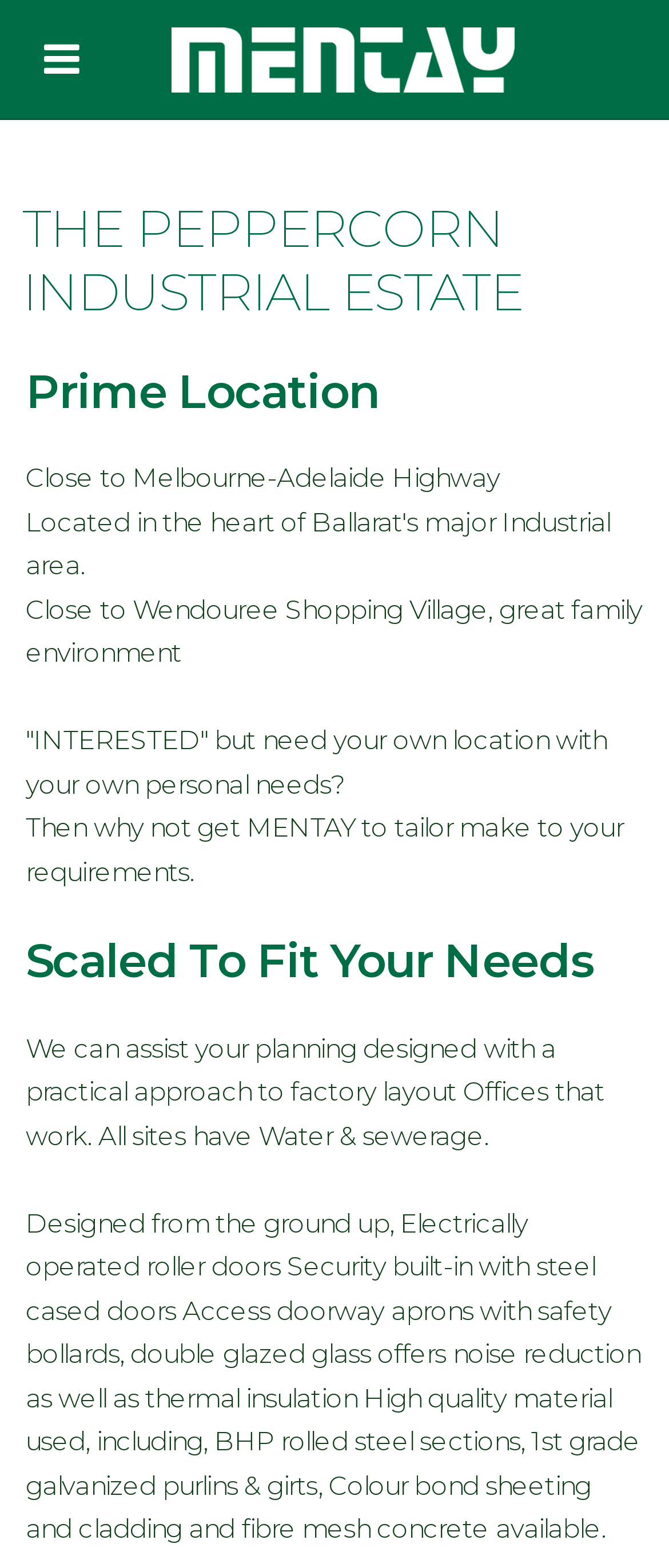What is the location of Peppercorn Industrial Estate?
Carefully analyze the image and provide a detailed answer to the question.

Based on the webpage, I found the text 'Close to Melbourne-Adelaide Highway' which indicates the location of Peppercorn Industrial Estate.